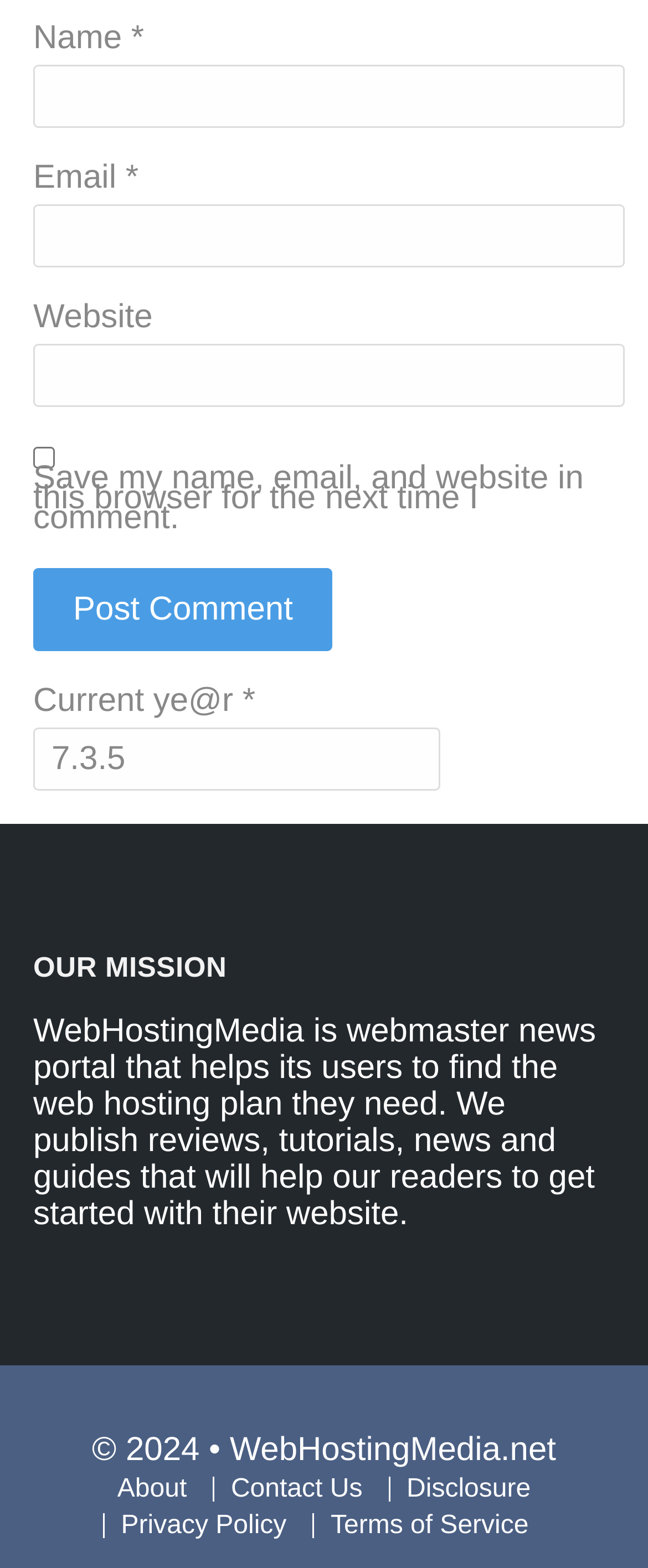Use one word or a short phrase to answer the question provided: 
What is the current year?

Not specified